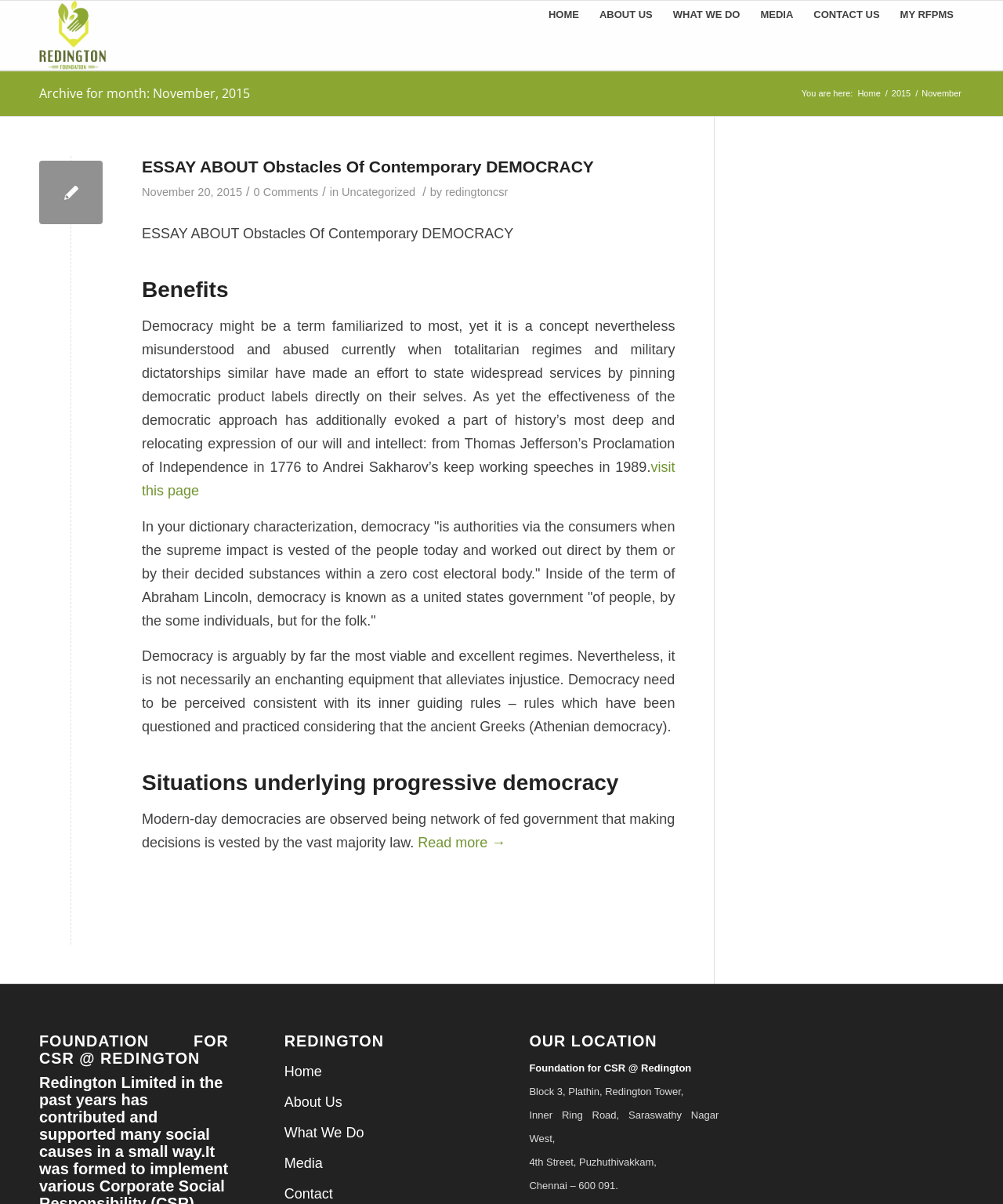Please identify the bounding box coordinates of the element's region that should be clicked to execute the following instruction: "Click on the 'MY RFPMS' link". The bounding box coordinates must be four float numbers between 0 and 1, i.e., [left, top, right, bottom].

[0.887, 0.001, 0.961, 0.058]